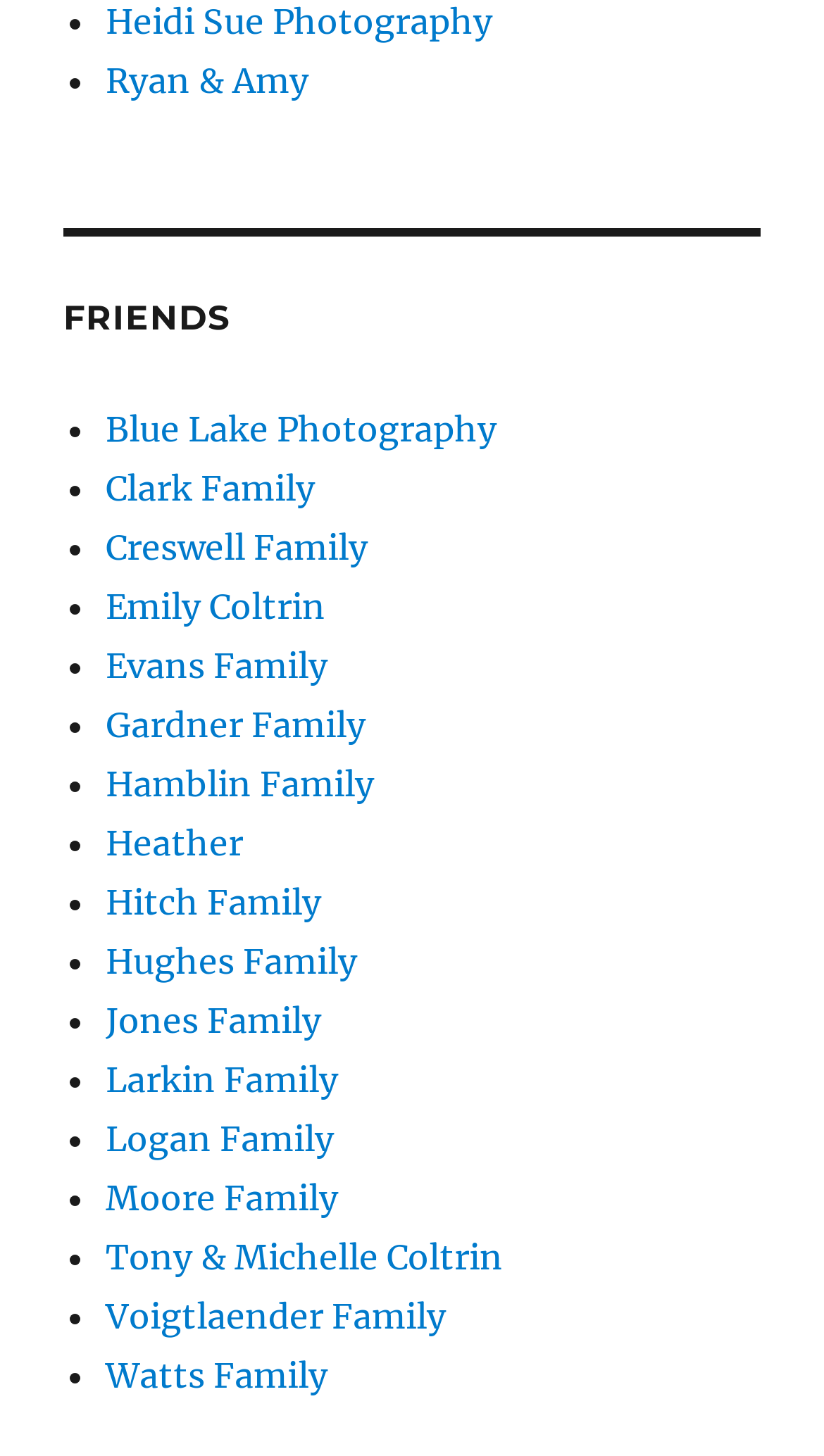Highlight the bounding box coordinates of the region I should click on to meet the following instruction: "visit Heather".

[0.128, 0.564, 0.295, 0.593]